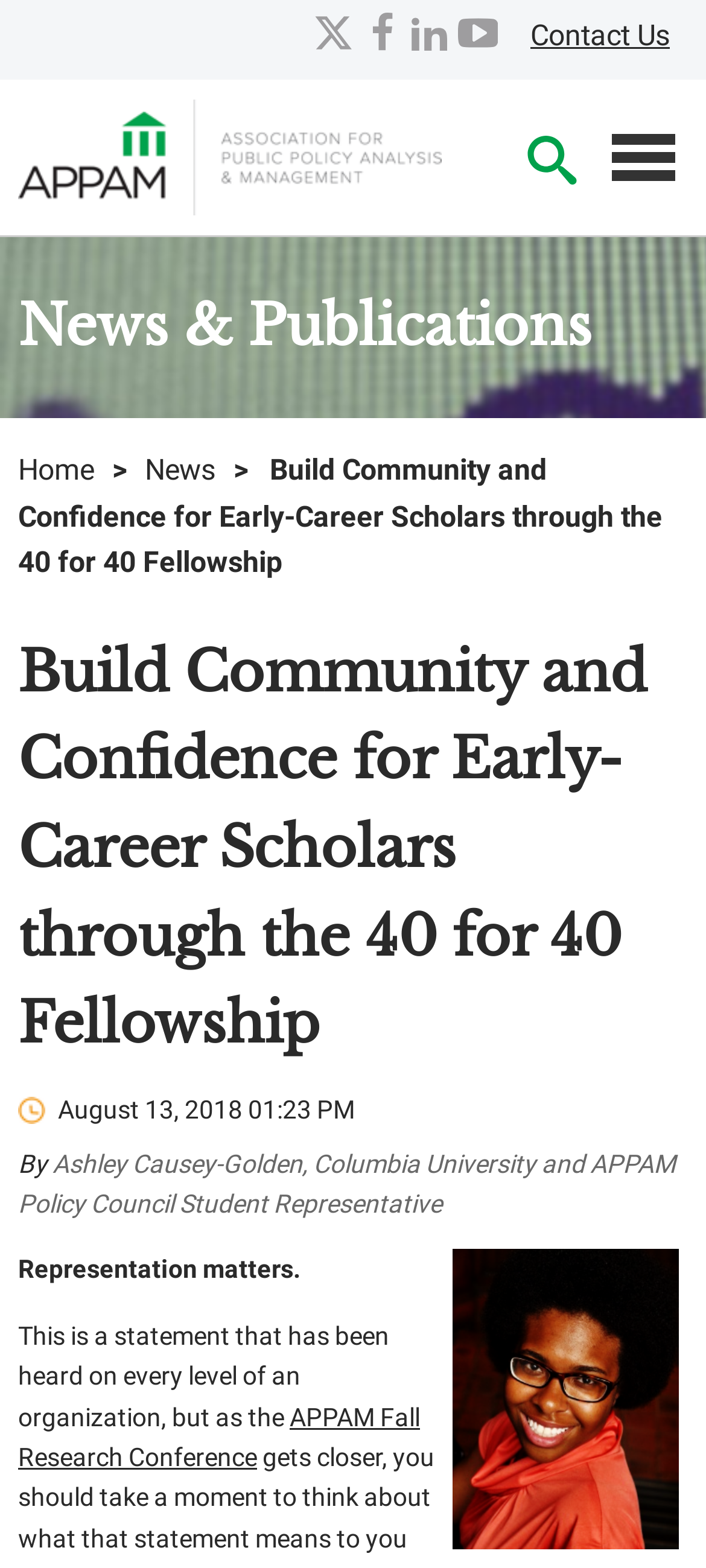Provide the bounding box coordinates of the area you need to click to execute the following instruction: "Check the News page".

[0.205, 0.289, 0.305, 0.311]